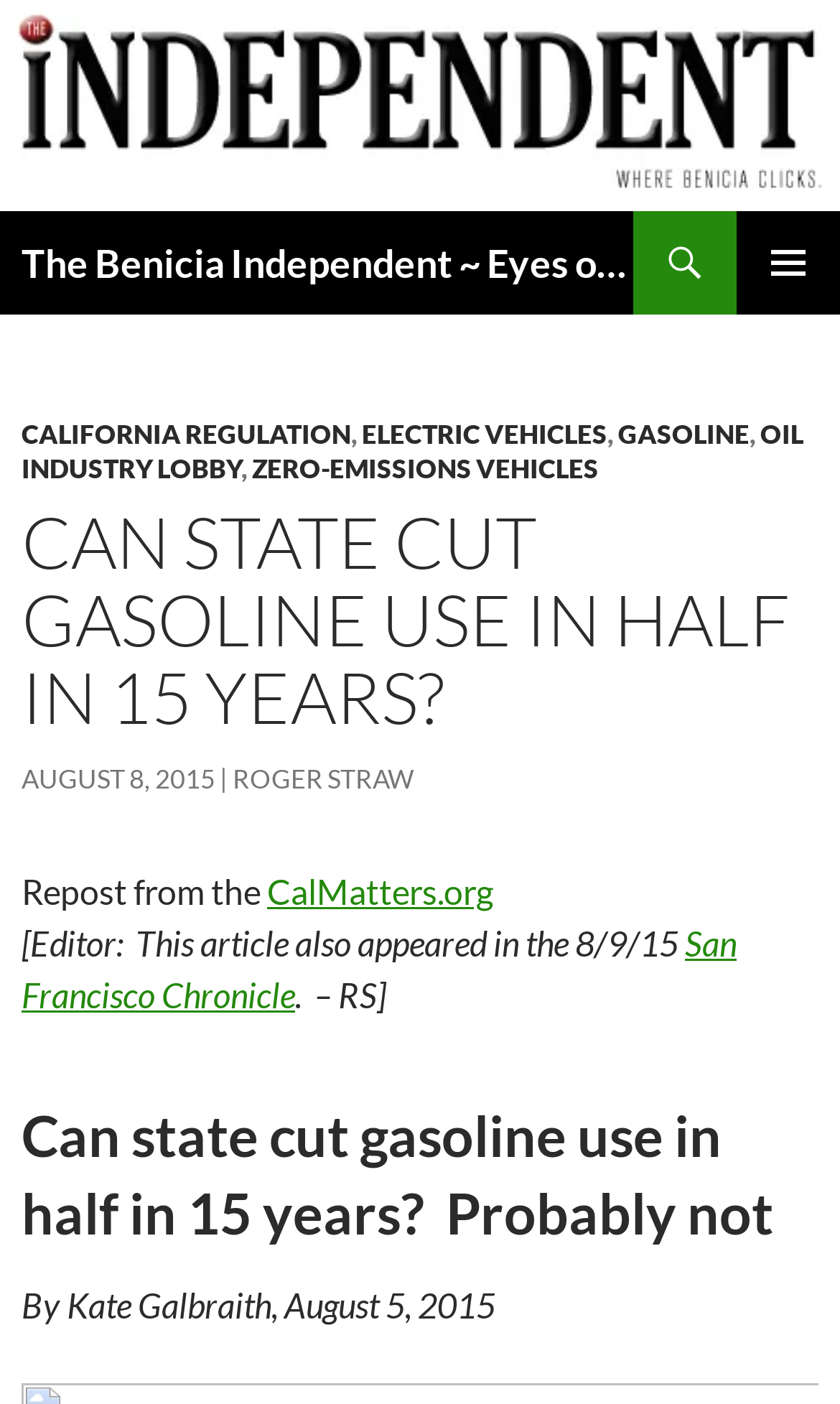What are the topics mentioned in the header?
From the image, respond with a single word or phrase.

California regulation, electric vehicles, gasoline, oil industry lobby, zero-emissions vehicles